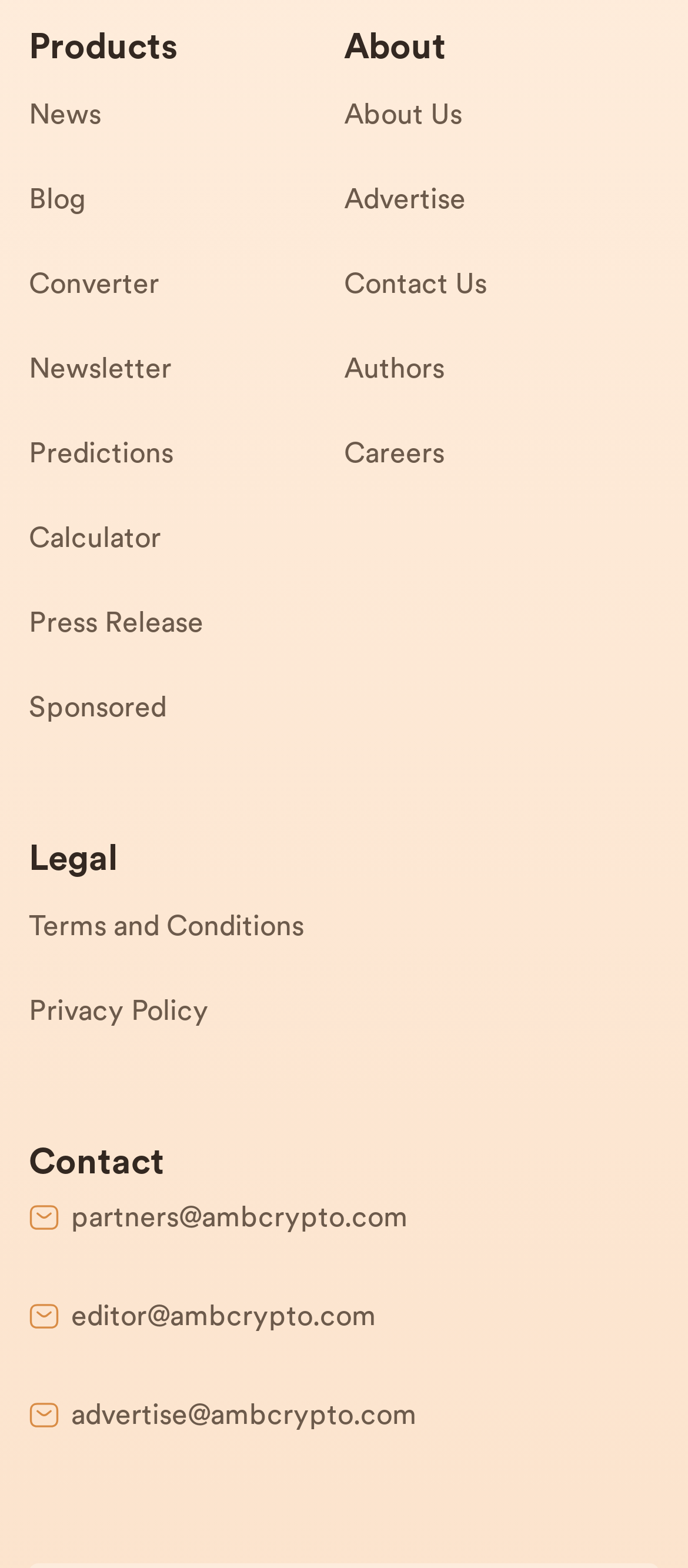Please identify the coordinates of the bounding box that should be clicked to fulfill this instruction: "Visit the Converter page".

[0.042, 0.166, 0.5, 0.22]